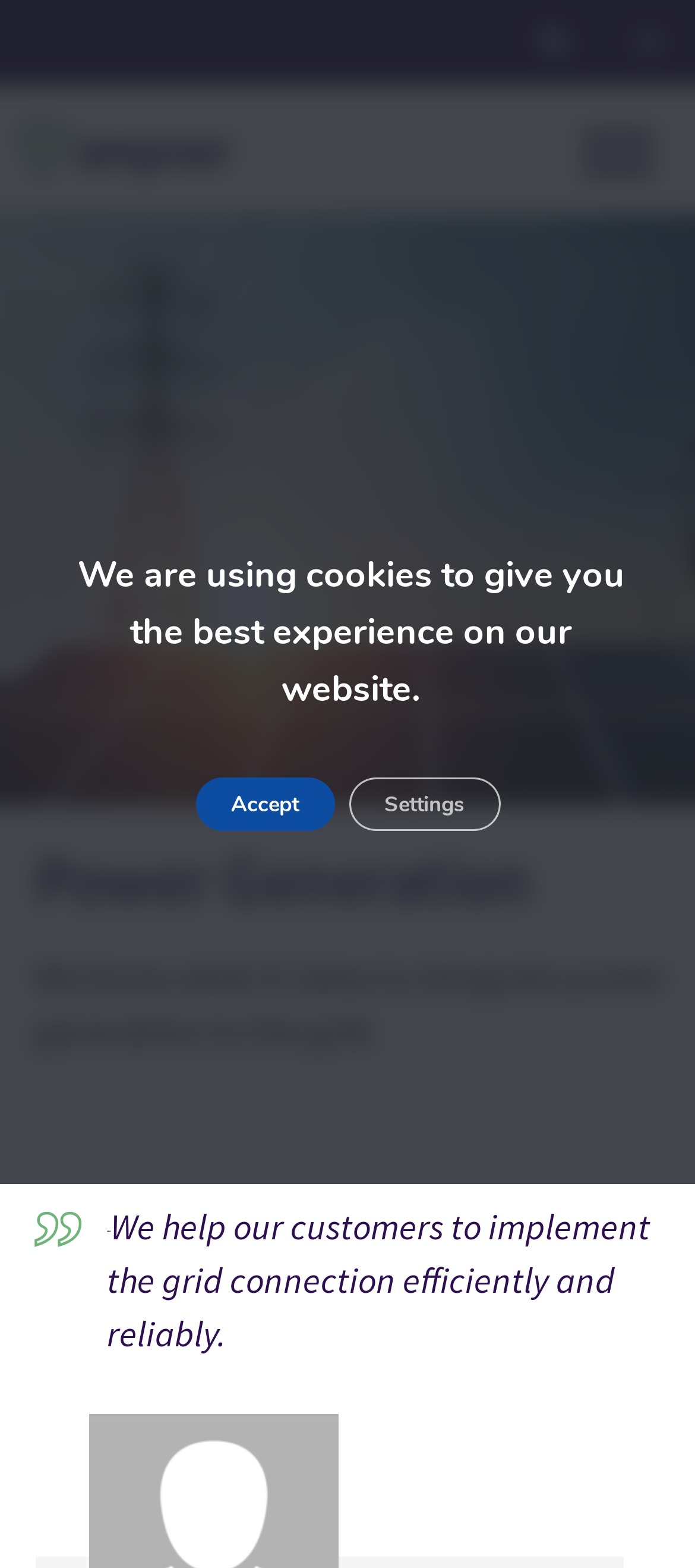What is the tone of the company?
Please respond to the question with a detailed and well-explained answer.

The blockquote text 'We help our customers to implement the grid connection efficiently and reliably.' suggests that the company has a helpful tone, emphasizing its commitment to assisting its customers.